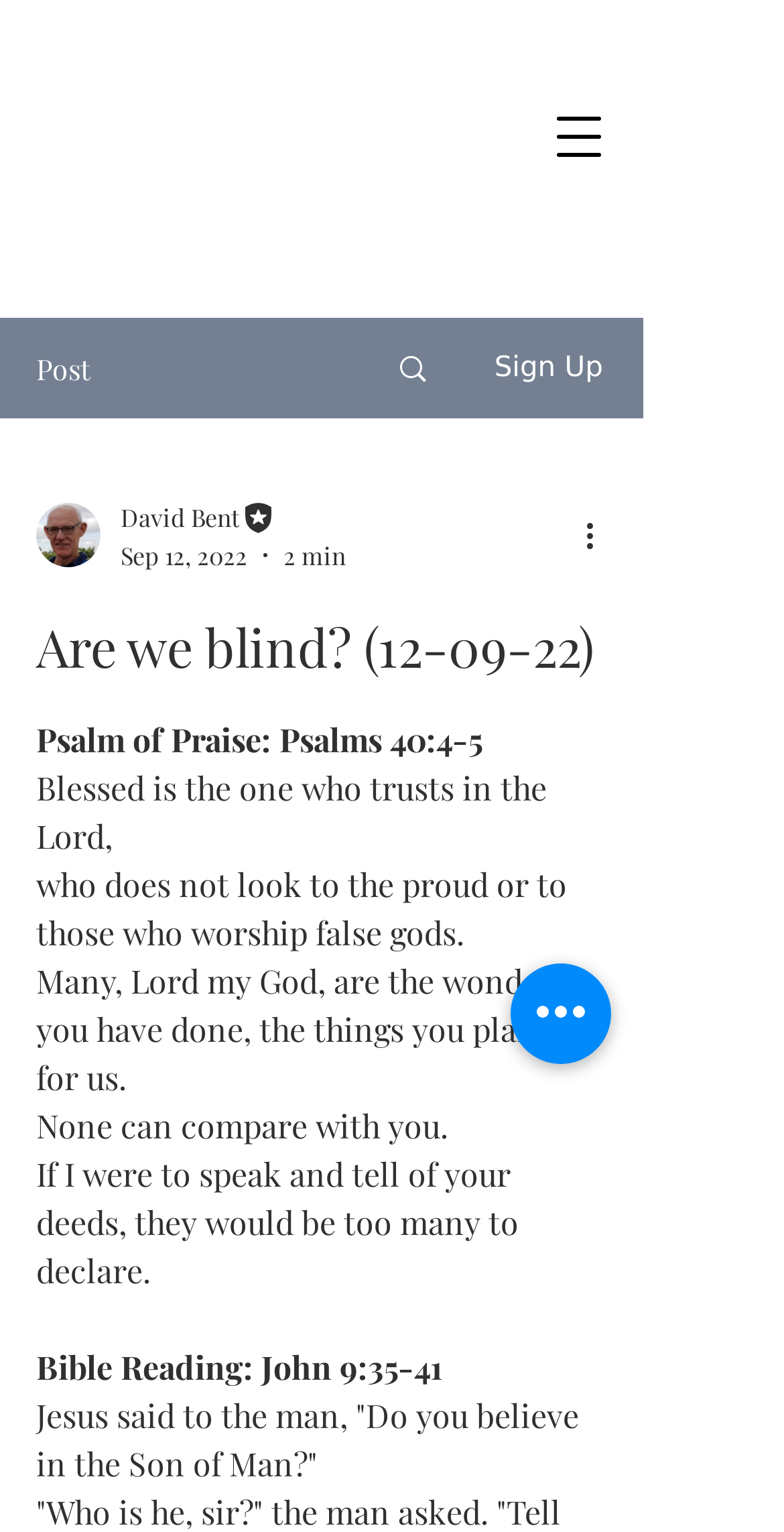Determine the bounding box for the HTML element described here: "aria-label="Open navigation menu"". The coordinates should be given as [left, top, right, bottom] with each number being a float between 0 and 1.

[0.687, 0.063, 0.79, 0.116]